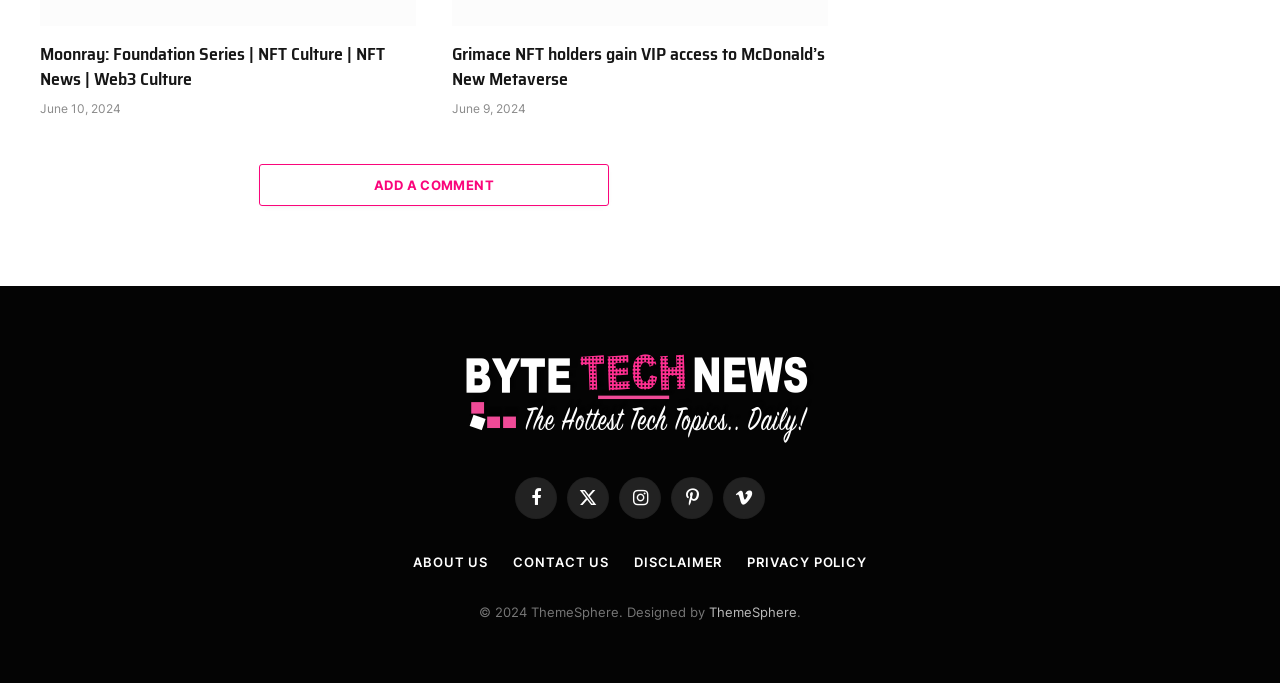Could you provide the bounding box coordinates for the portion of the screen to click to complete this instruction: "Click on the 'Facebook' link"?

[0.402, 0.698, 0.435, 0.759]